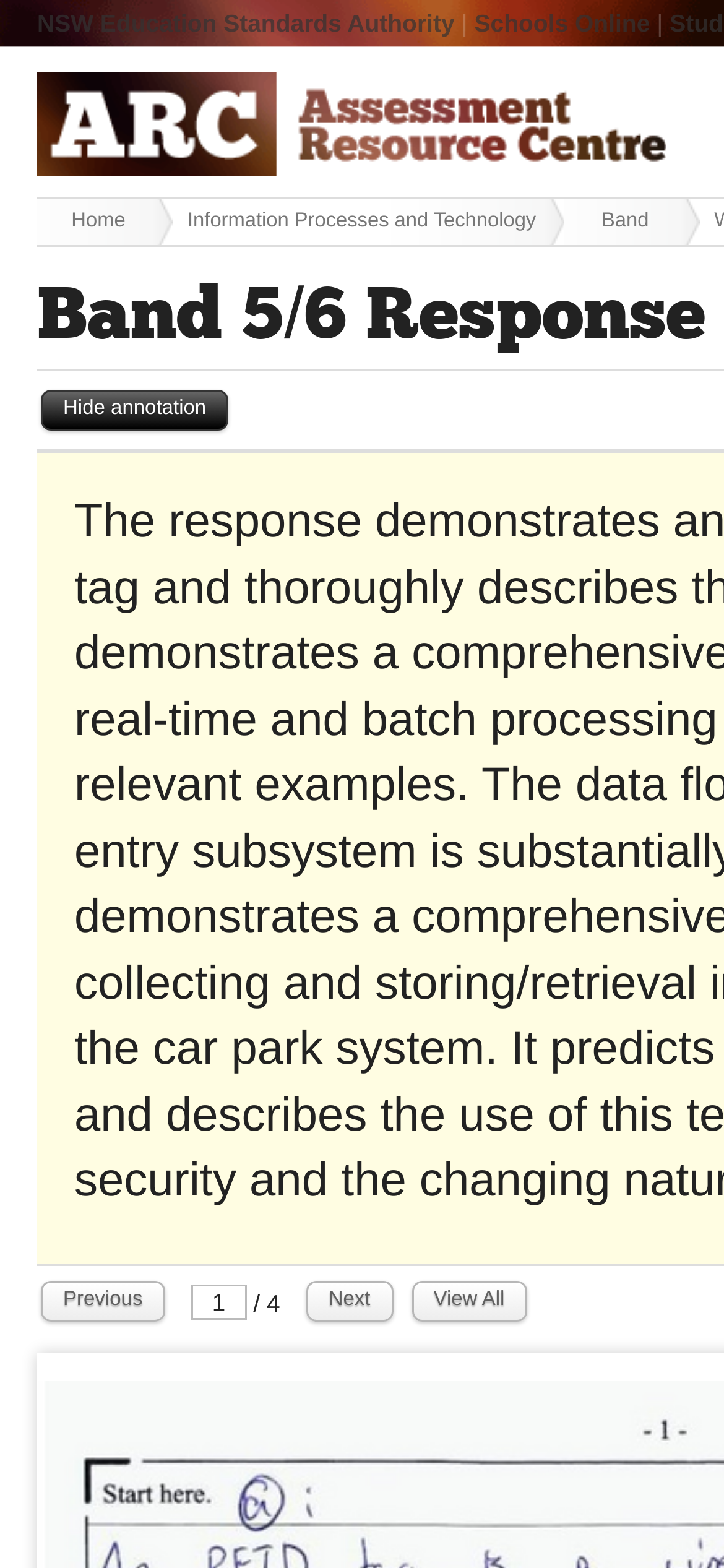What is the current page number?
Answer the question with just one word or phrase using the image.

1